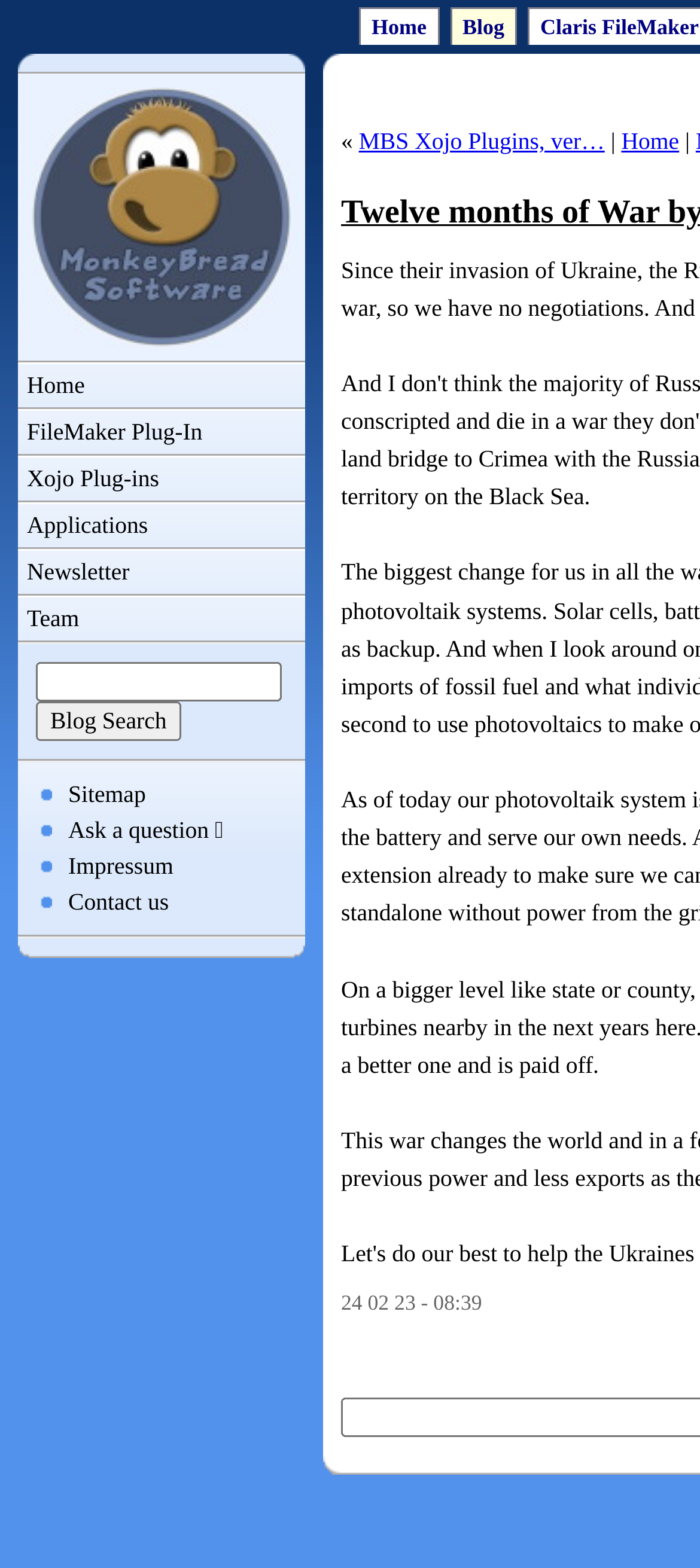What is the last item in the bottom navigation bar?
Refer to the screenshot and deliver a thorough answer to the question presented.

I looked at the bottom navigation bar and found the links 'Sitemap', 'Ask a question', 'Impressum', and 'Contact us', so the last item is 'Contact us'.